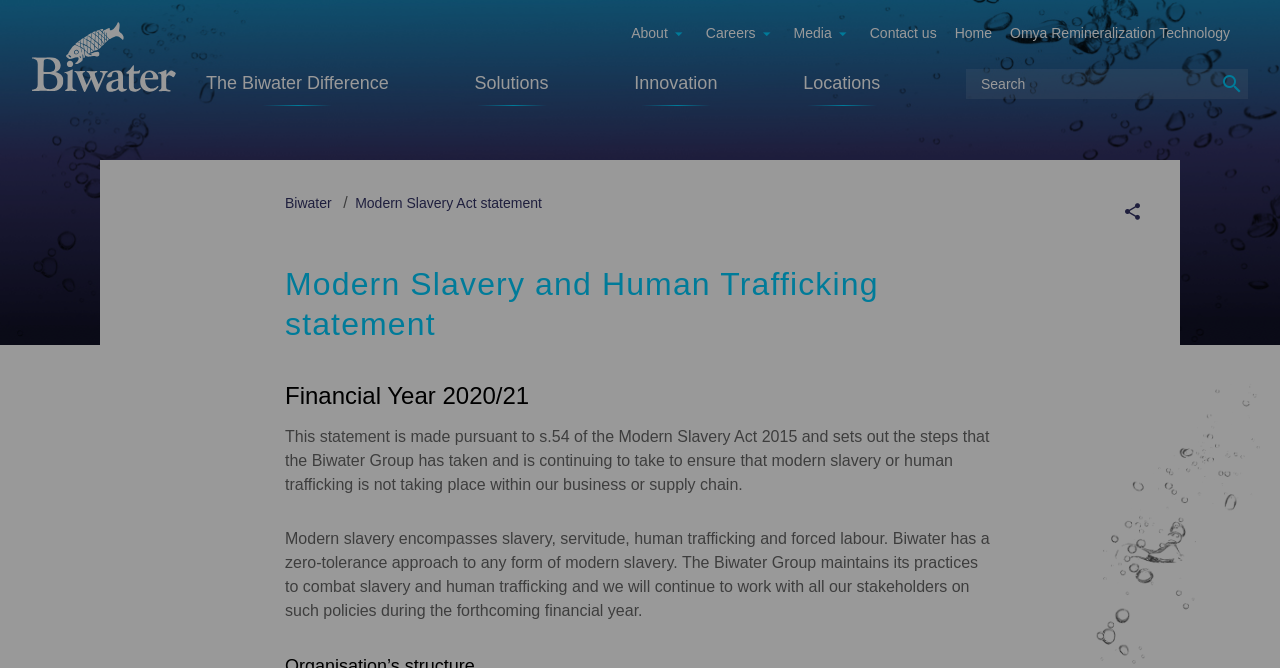Please find the bounding box coordinates of the clickable region needed to complete the following instruction: "Read Modern Slavery and Human Trafficking statement". The bounding box coordinates must consist of four float numbers between 0 and 1, i.e., [left, top, right, bottom].

[0.223, 0.396, 0.777, 0.516]